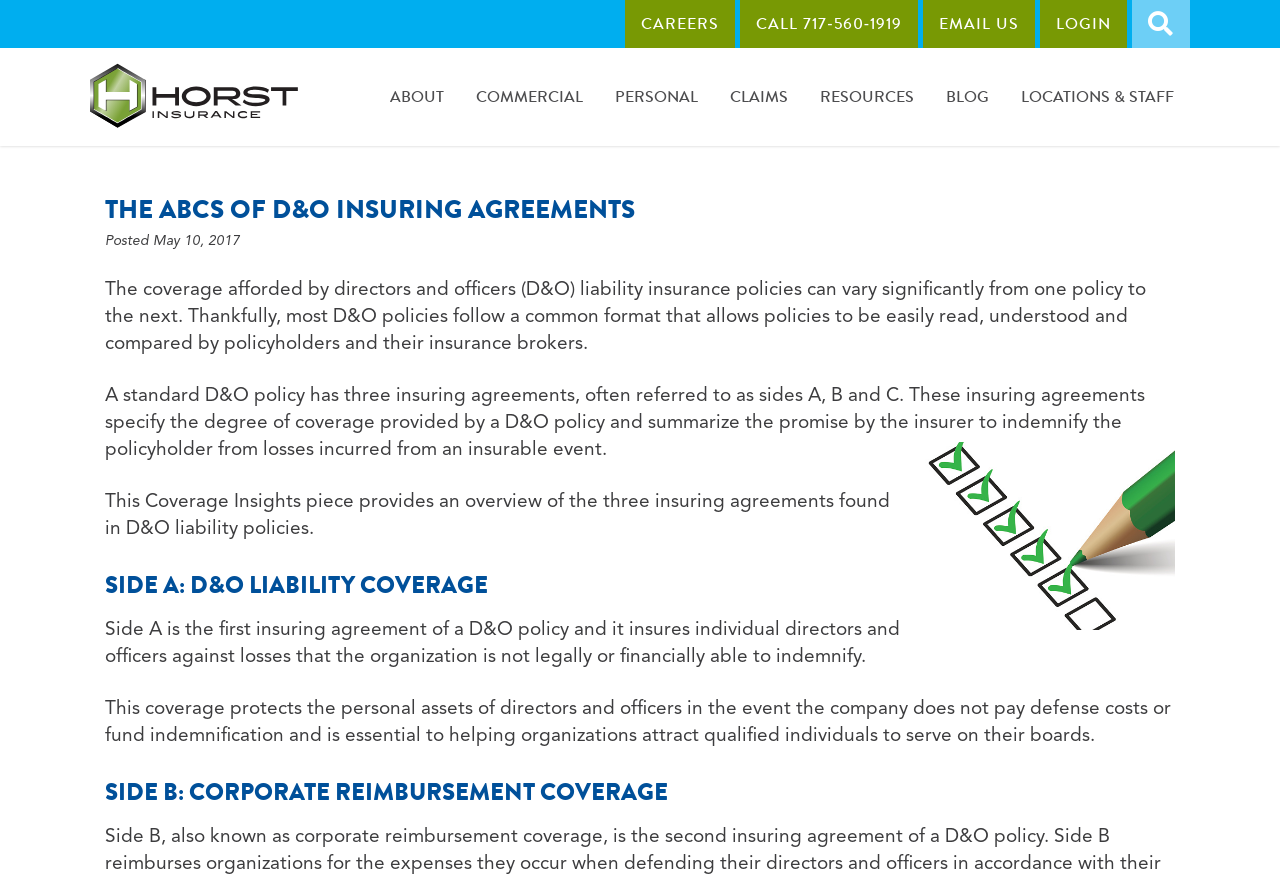Identify the bounding box for the UI element specified in this description: "Blog". The coordinates must be four float numbers between 0 and 1, formatted as [left, top, right, bottom].

[0.727, 0.055, 0.785, 0.166]